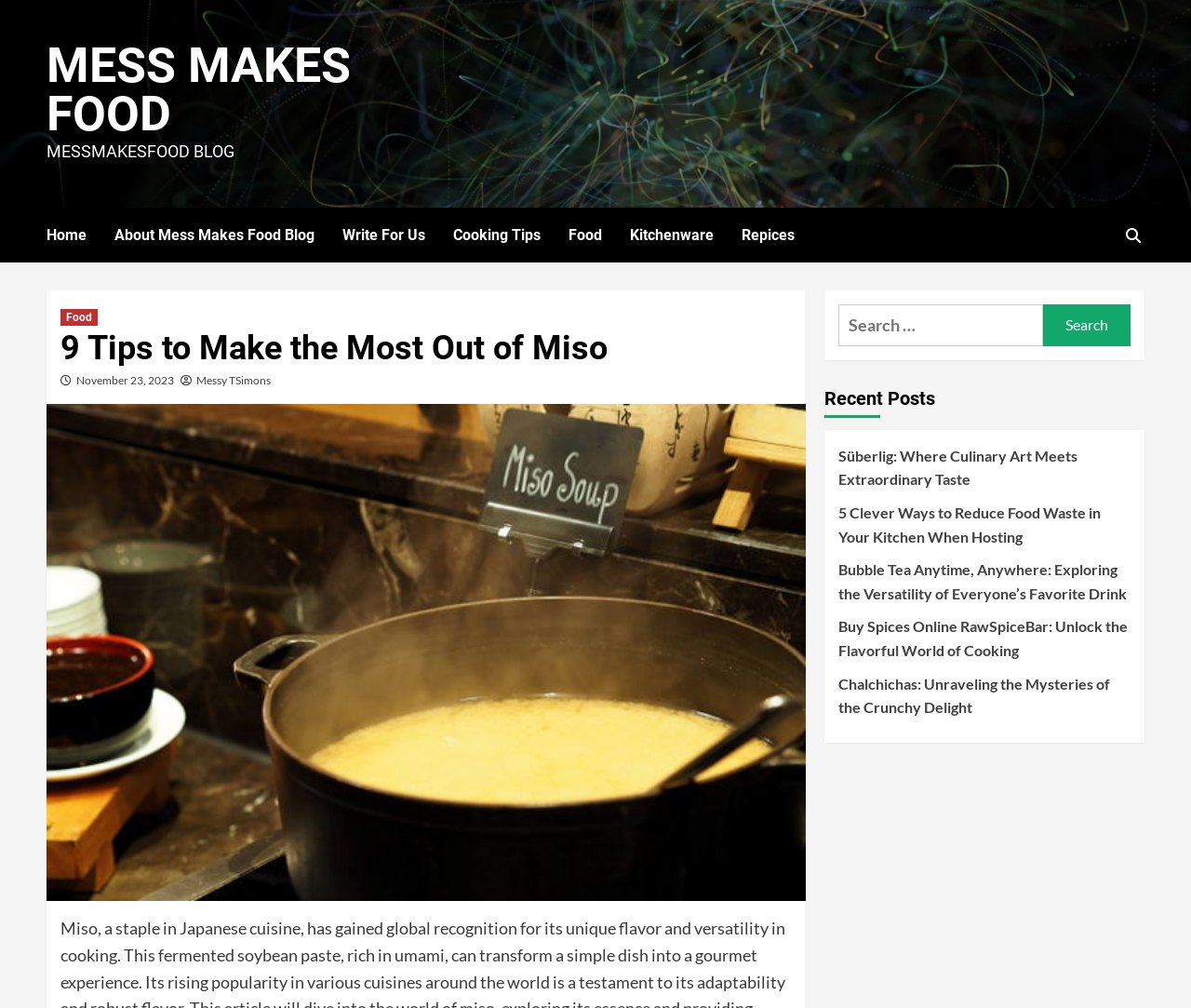What is the category of the article '9 Tips to Make the Most Out of Miso'?
Please respond to the question with a detailed and well-explained answer.

I found the article '9 Tips to Make the Most Out of Miso' in the main content area of the webpage, and I noticed that it is categorized under 'Food' because there is a link 'Food' above the article title.